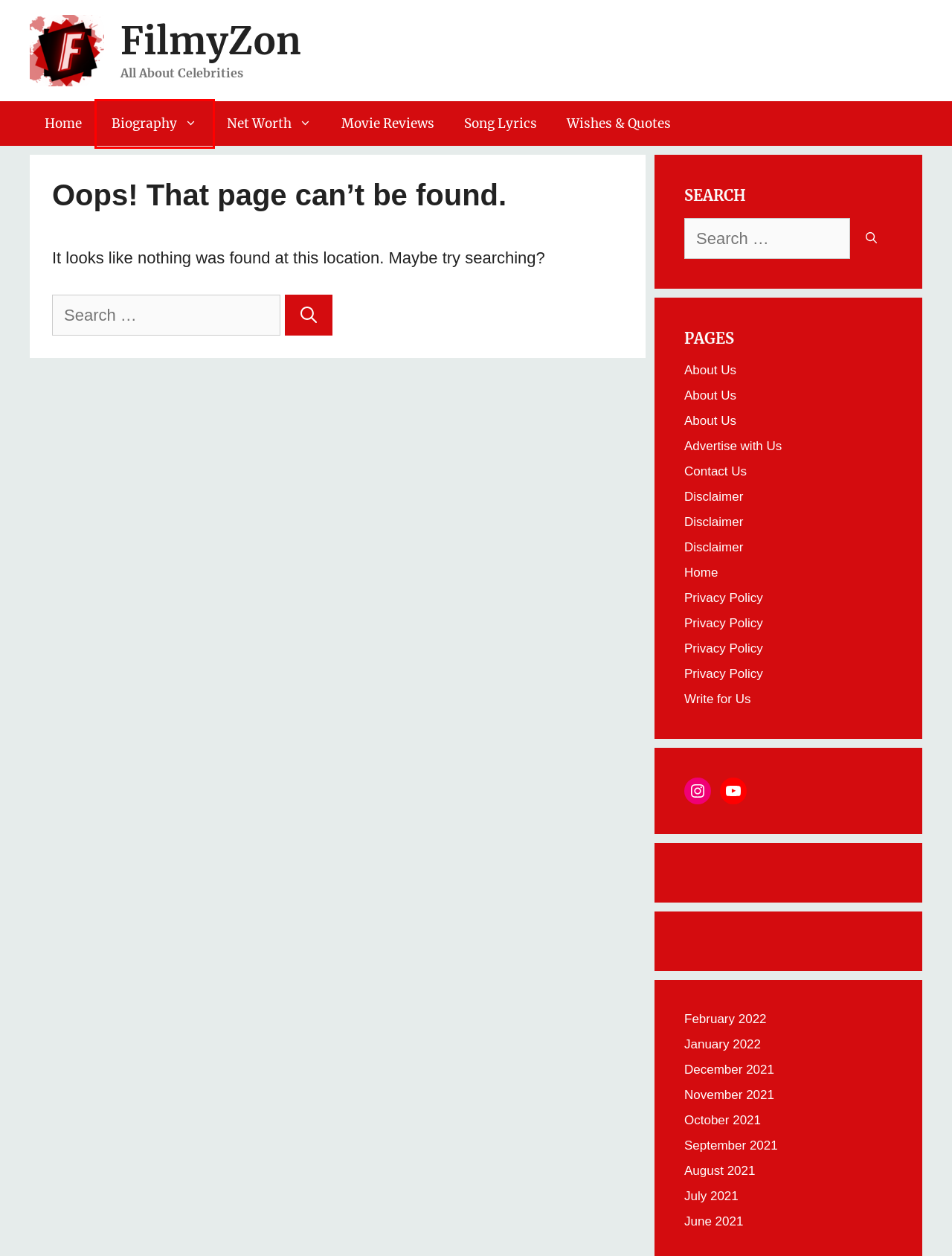You are given a screenshot depicting a webpage with a red bounding box around a UI element. Select the description that best corresponds to the new webpage after clicking the selected element. Here are the choices:
A. Home – FilmyZon
B. Movie Reviews – FilmyZon
C. January 2022 – FilmyZon
D. Biography – FilmyZon
E. December 2021 – FilmyZon
F. June 2021 – FilmyZon
G. Song Lyrics – FilmyZon
H. Net Worth – FilmyZon

D